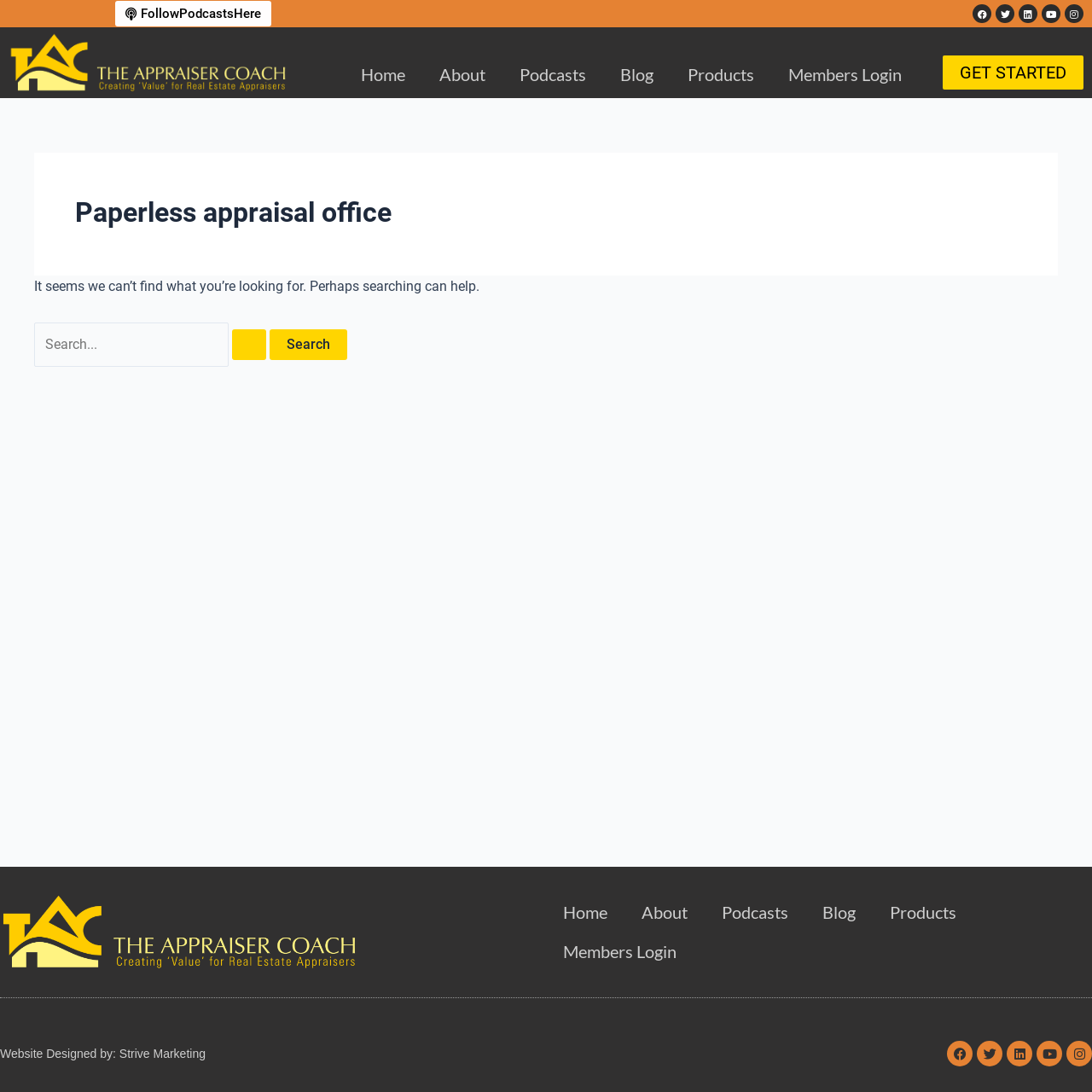Offer a thorough description of the webpage.

The webpage is titled "Paperless appraisal office - The Appraiser Coach". At the top, there are six social media links, including Facebook, Twitter, Linkedin, Youtube, and Instagram, aligned horizontally and positioned near the right edge of the page. 

Below the social media links, there is a navigation menu with seven links: "Home", "About", "Podcasts", "Blog", "Products", and "Members Login", which are evenly spaced and centered at the top of the page.

The main content area is divided into two sections. On the left, there is a heading "Paperless appraisal office" in a large font size. Below the heading, there is a search bar with a label "Search for:" and a submit button. 

On the right side of the main content area, there is a message "It seems we can’t find what you’re looking for. Perhaps searching can help." 

At the bottom of the page, there is a footer section with a duplicate navigation menu, followed by a copyright notice "Website Designed by: Strive Marketing" and another set of social media links, which are aligned horizontally and positioned near the right edge of the page.